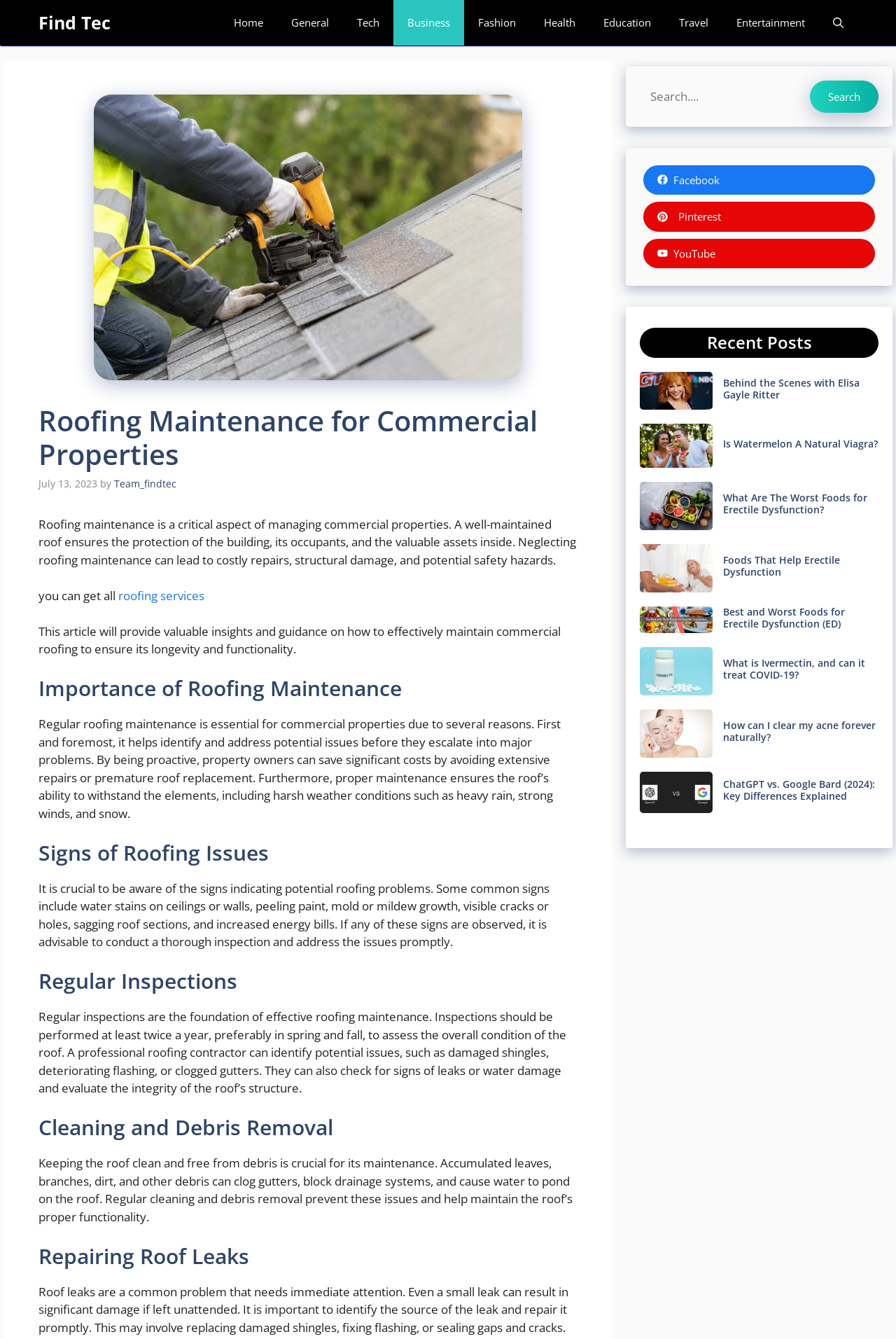What is the purpose of cleaning and debris removal from the roof?
Please give a well-detailed answer to the question.

According to the webpage, keeping the roof clean and free from debris is crucial for its maintenance, as accumulated leaves, branches, dirt, and other debris can clog gutters, block drainage systems, and cause water to pond on the roof, leading to potential issues.